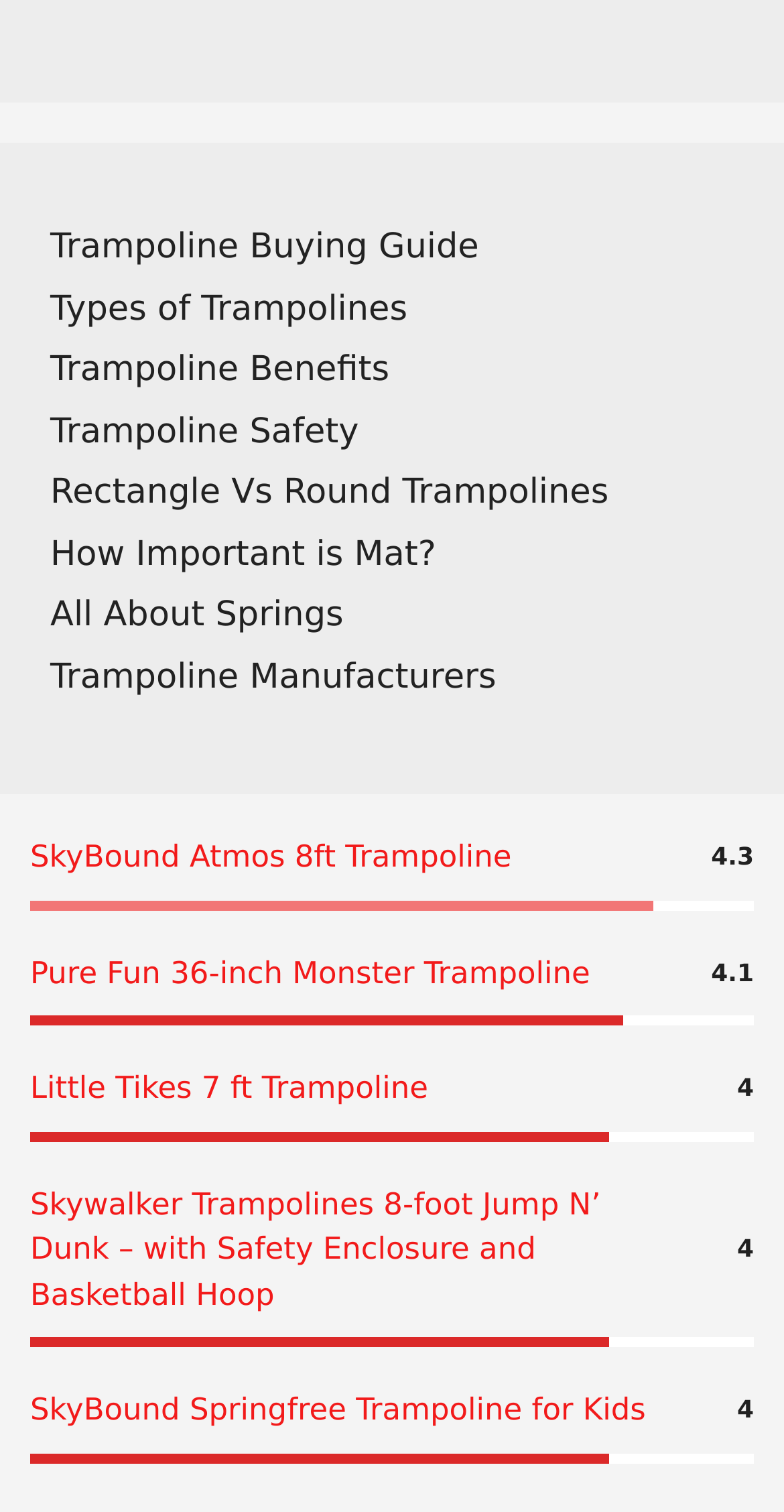Please specify the bounding box coordinates of the clickable region to carry out the following instruction: "Check the rating of Pure Fun 36-inch Monster Trampoline". The coordinates should be four float numbers between 0 and 1, in the format [left, top, right, bottom].

[0.907, 0.634, 0.962, 0.653]